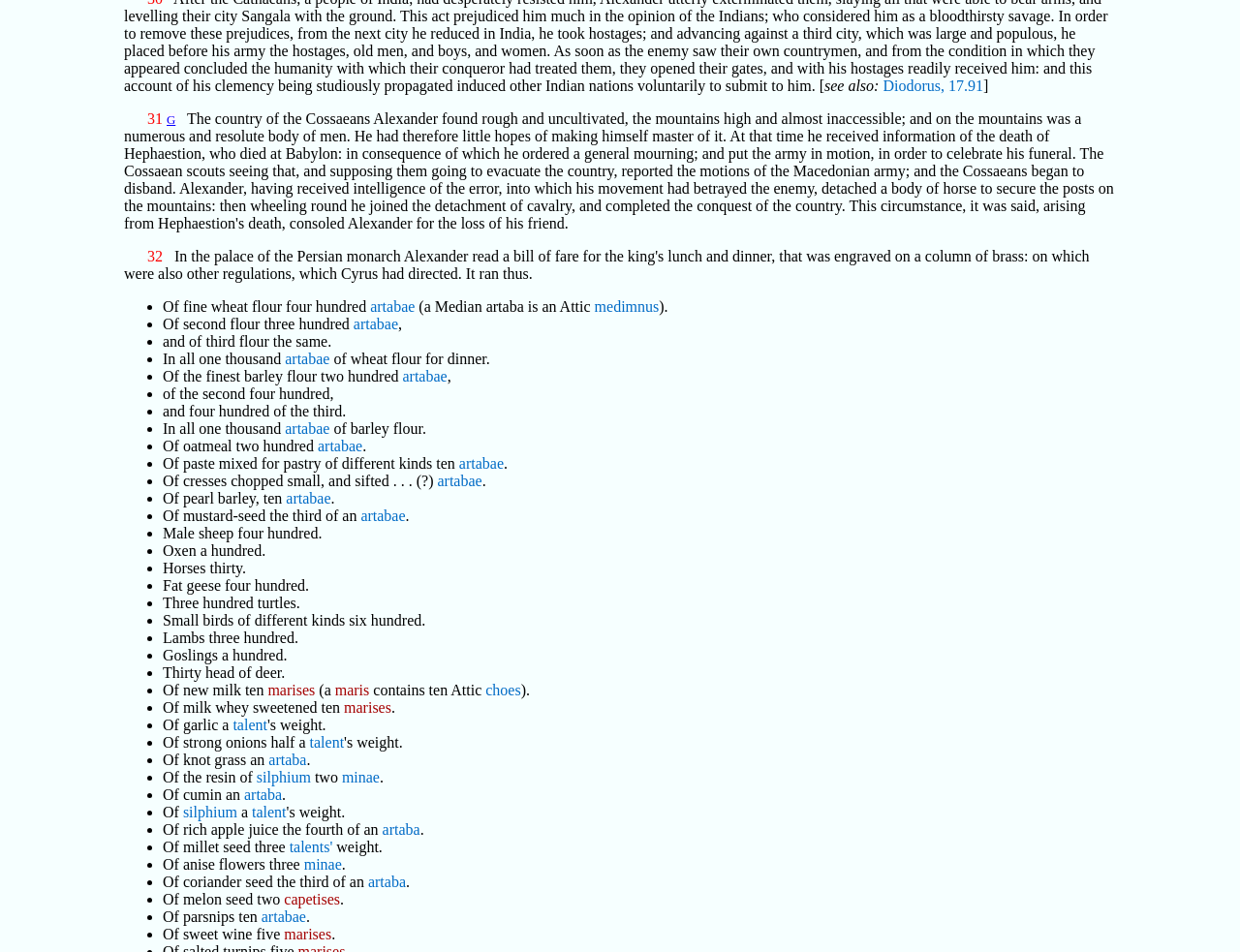What is the purpose of the paste mixed for pastry?
Using the image as a reference, give a one-word or short phrase answer.

for different kinds